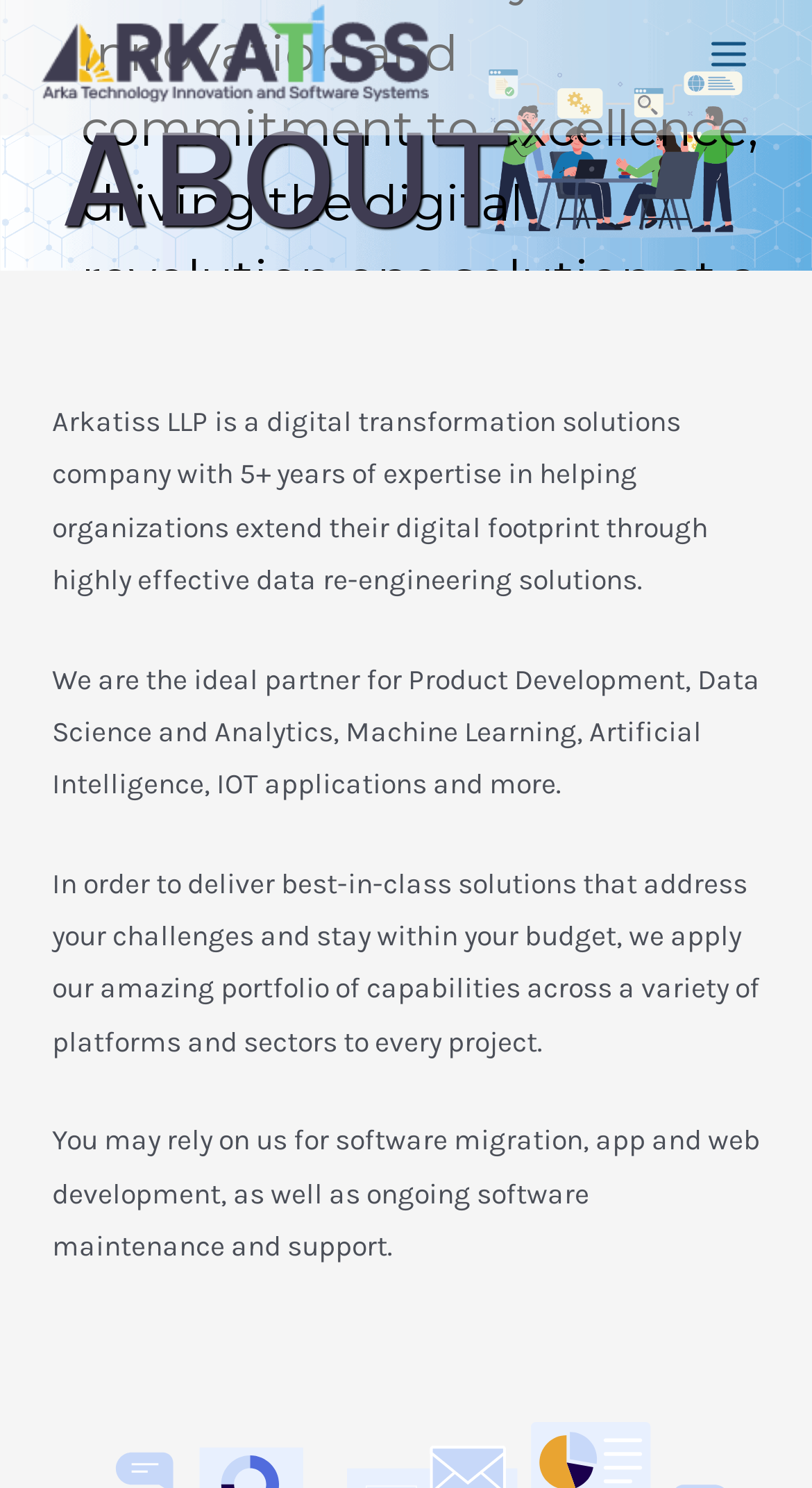What services does the company offer?
Provide a one-word or short-phrase answer based on the image.

Product Development, Data Science, etc.